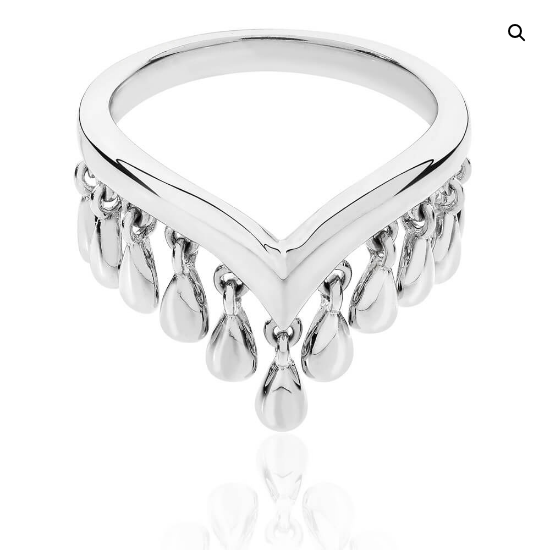What sizes is the Wishbone Tear Drop Ring available in?
Refer to the image and give a detailed response to the question.

The caption states that the ring 'comes in sizes K, N, Q, and T', which provides the available sizes of the Wishbone Tear Drop Ring.